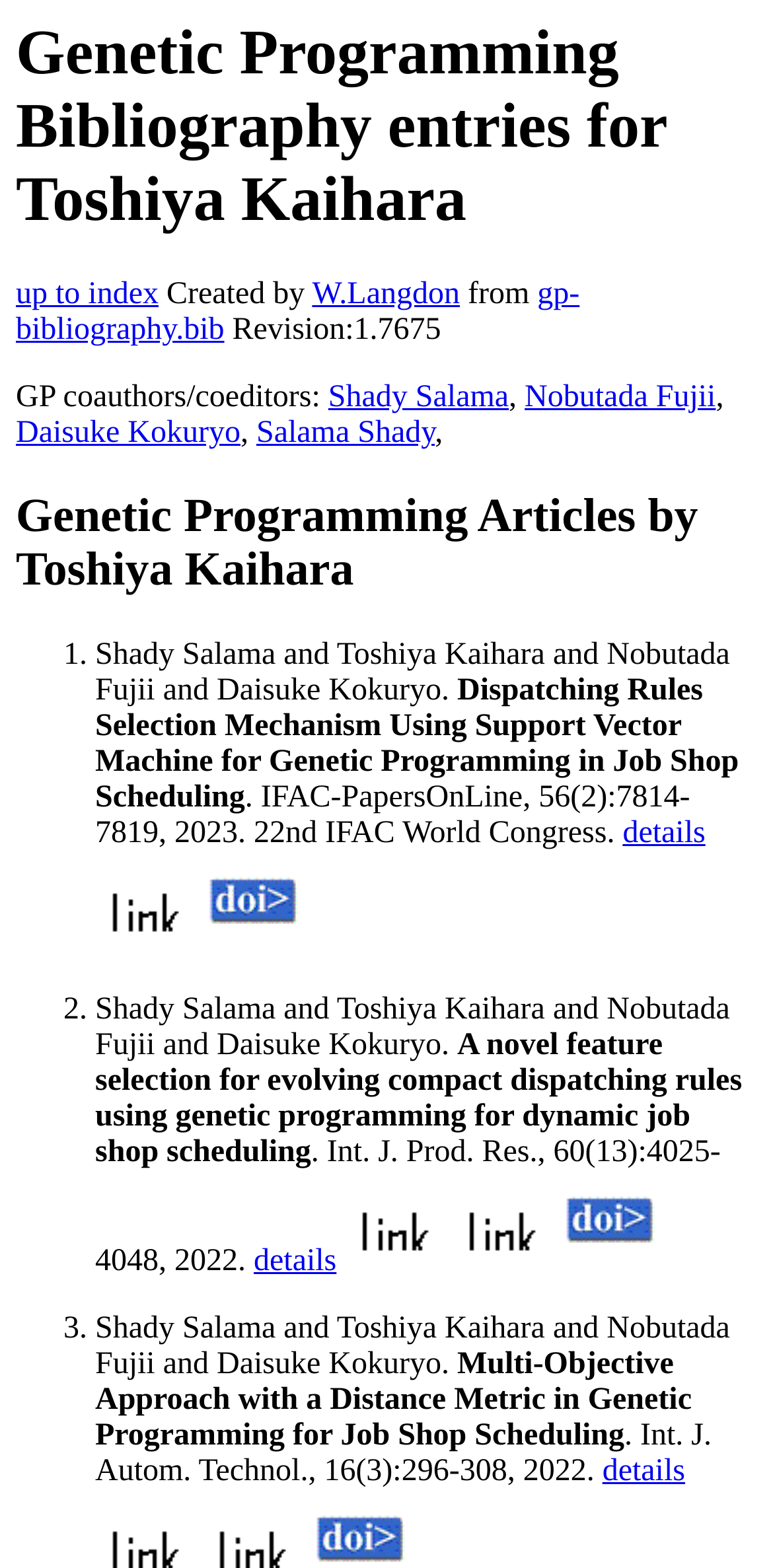Please indicate the bounding box coordinates of the element's region to be clicked to achieve the instruction: "view details of the third article". Provide the coordinates as four float numbers between 0 and 1, i.e., [left, top, right, bottom].

[0.779, 0.928, 0.886, 0.949]